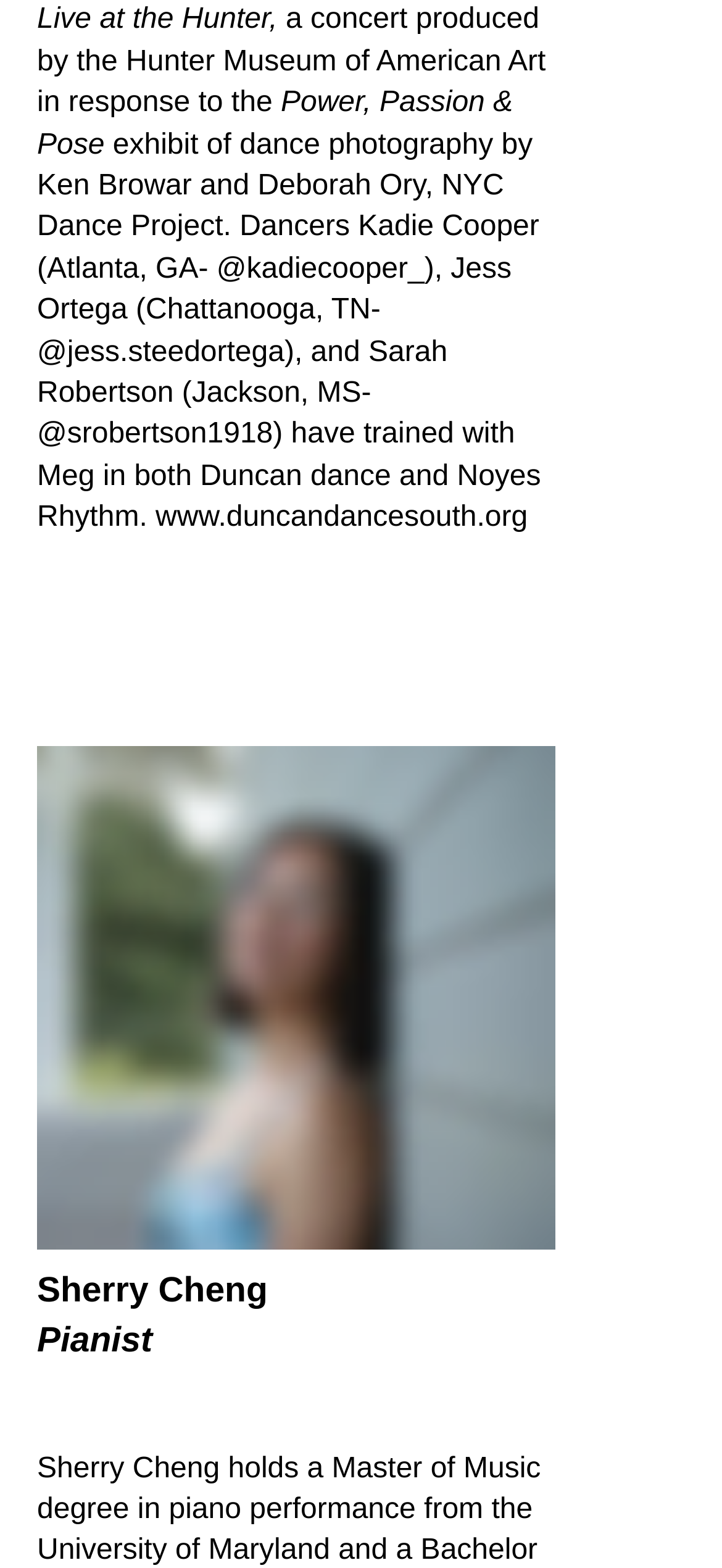Determine the bounding box for the UI element described here: "No Comments".

None